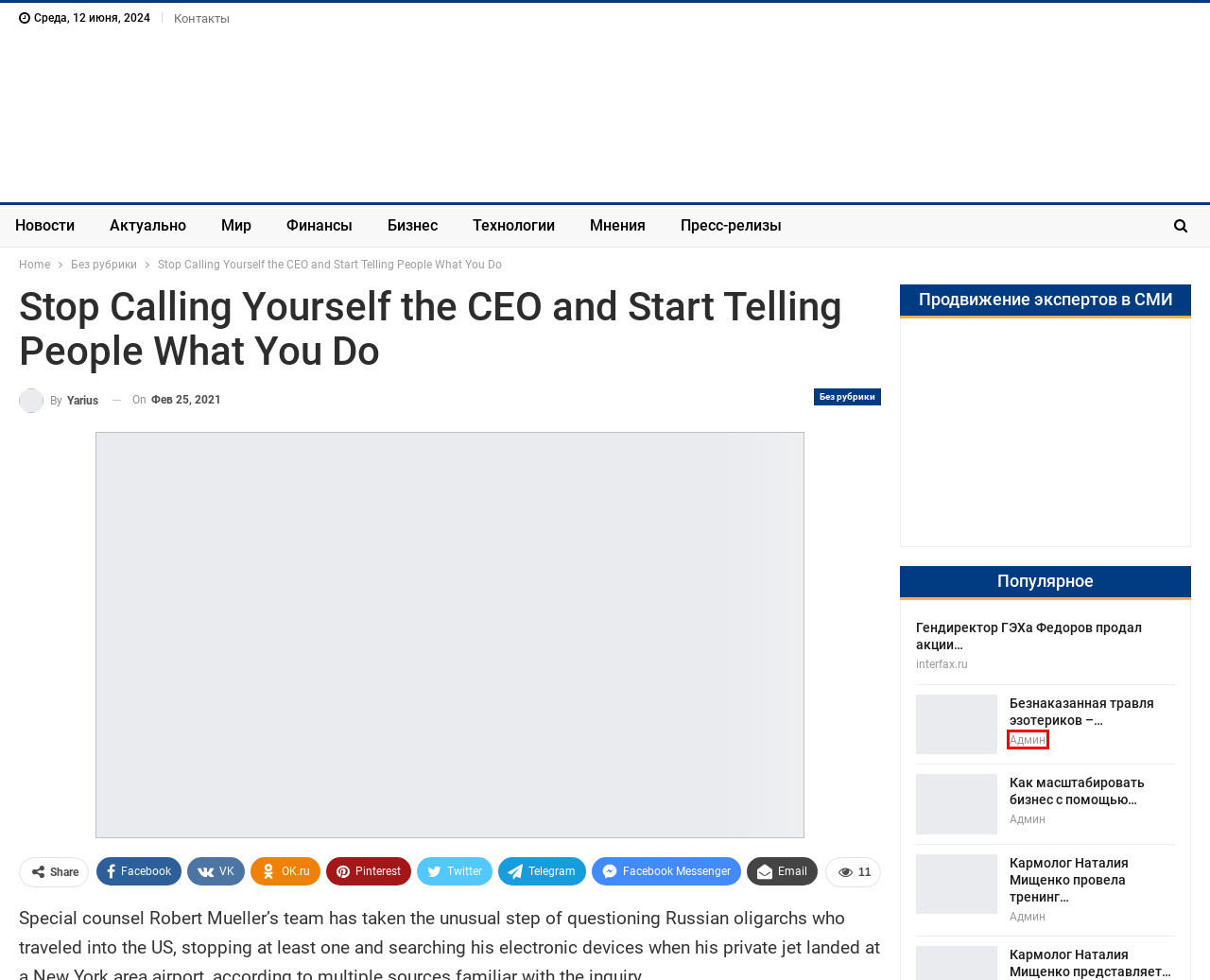Given a webpage screenshot with a UI element marked by a red bounding box, choose the description that best corresponds to the new webpage that will appear after clicking the element. The candidates are:
A. Архивы Мнения - Soroka24.media
B. VK | 登录
C. Архивы Пресс-релизы - Soroka24.media
D. Админ, Автор в Soroka24.media
E. Кармолог Наталия Мищенко провела тренинг для бизнесменов  - Soroka24.media
F. Архивы Бизнес - Soroka24.media
G. Как масштабировать бизнес с помощью комьюнити - Татьяна Курило (Захарова) - Soroka24.media
H. Сорока24.медиа - Soroka24.media

D